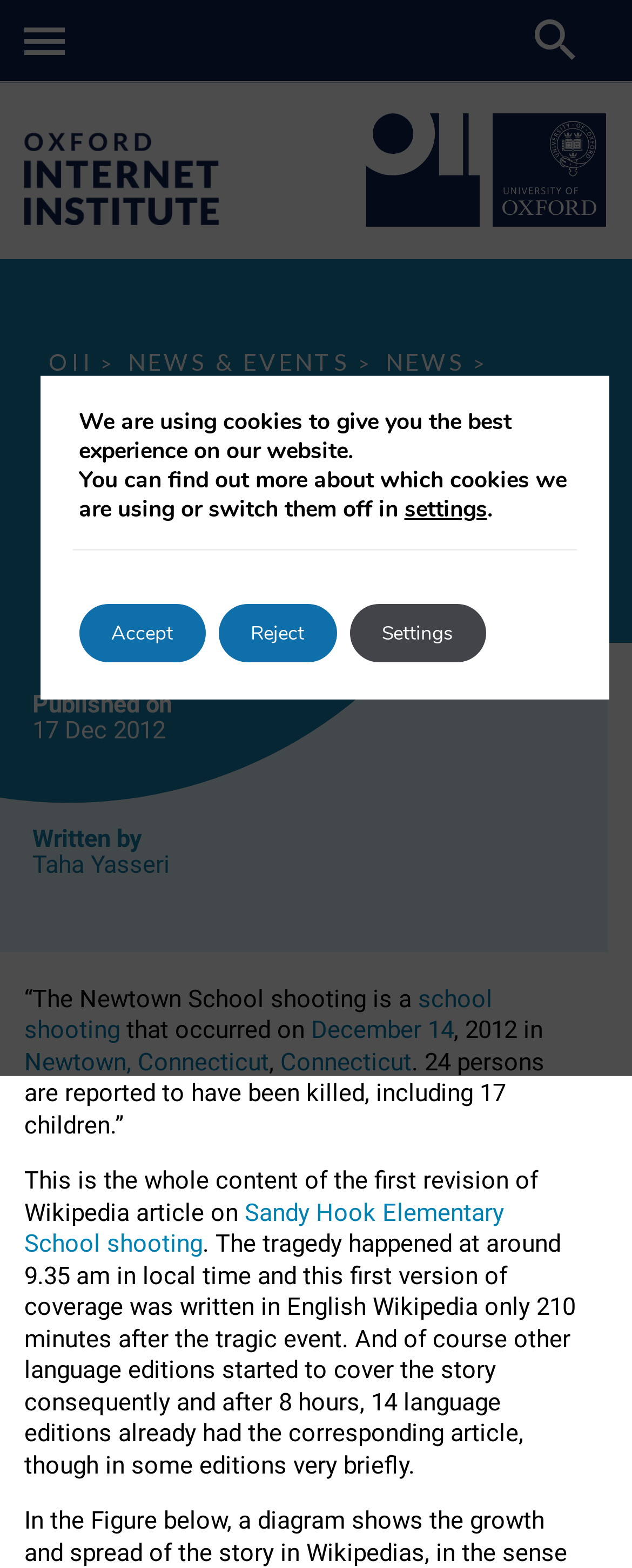Can you determine the bounding box coordinates of the area that needs to be clicked to fulfill the following instruction: "Go to the OII homepage"?

[0.038, 0.129, 0.346, 0.148]